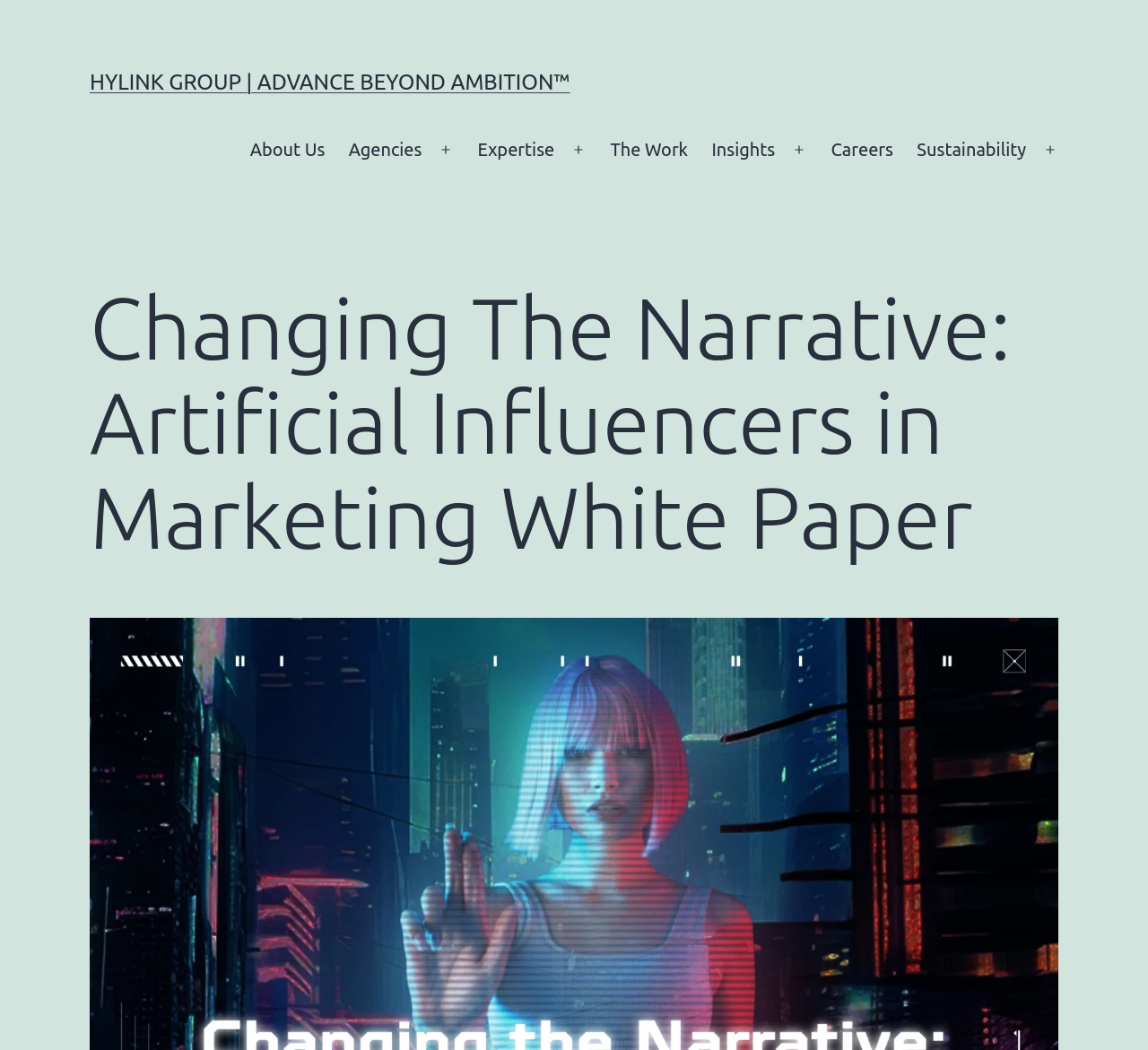Explain the webpage in detail.

The webpage is about Artificial Influencers in marketing, specifically a white paper titled "Changing The Narrative: Artificial Influencers in Marketing". At the top left of the page, there is a link to the Hylink Group website, accompanied by the company's slogan "Advance beyond ambition™". 

Below the top-left link, there is a primary navigation menu that spans across the top of the page, containing 7 links: "About Us", "Agencies", "Expertise", "The Work", "Insights", "Careers", and "Sustainability". Each link is separated by a button that can be expanded to open a menu. 

The main content of the page is headed by a title "Changing The Narrative: Artificial Influencers in Marketing White Paper", which is centered at the top of the page.